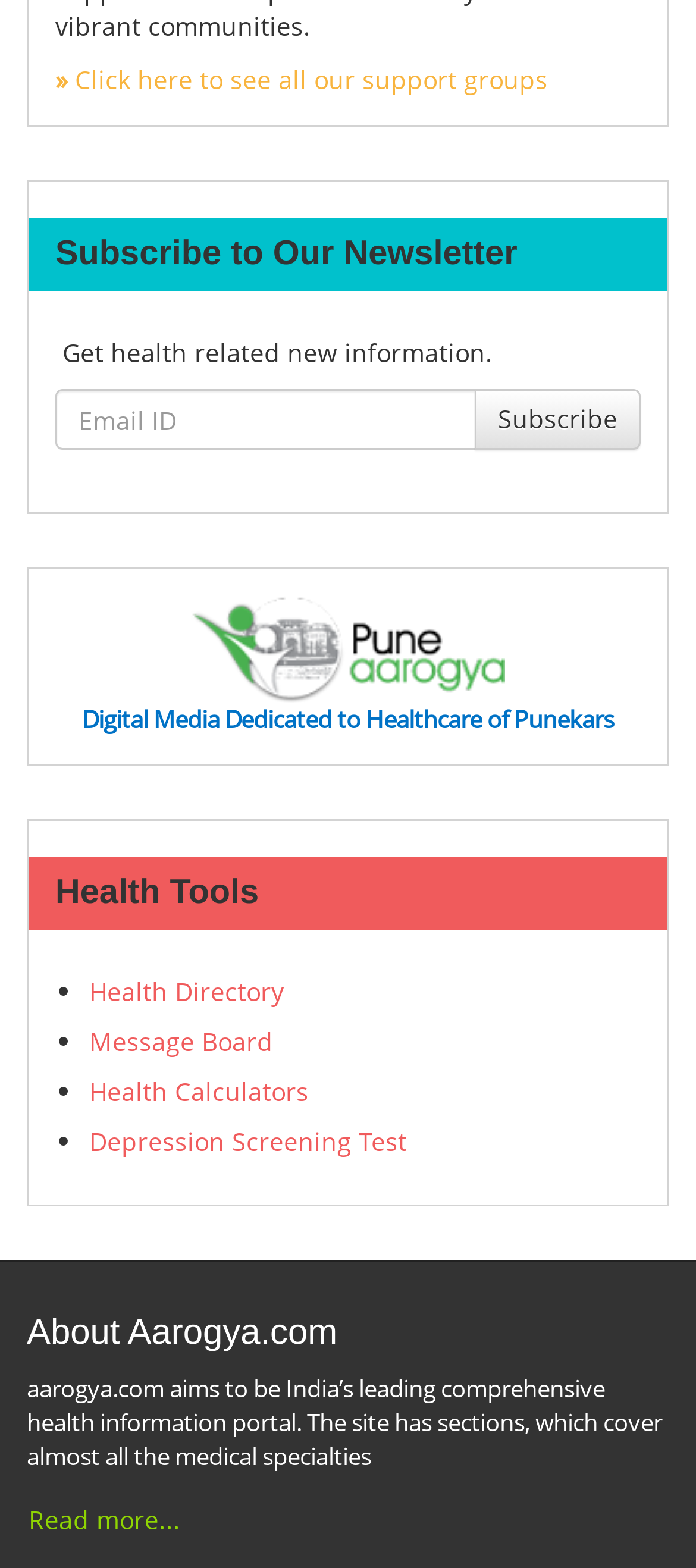Please identify the bounding box coordinates of the element's region that I should click in order to complete the following instruction: "Visit Pune Aarogya". The bounding box coordinates consist of four float numbers between 0 and 1, i.e., [left, top, right, bottom].

[0.274, 0.402, 0.726, 0.423]